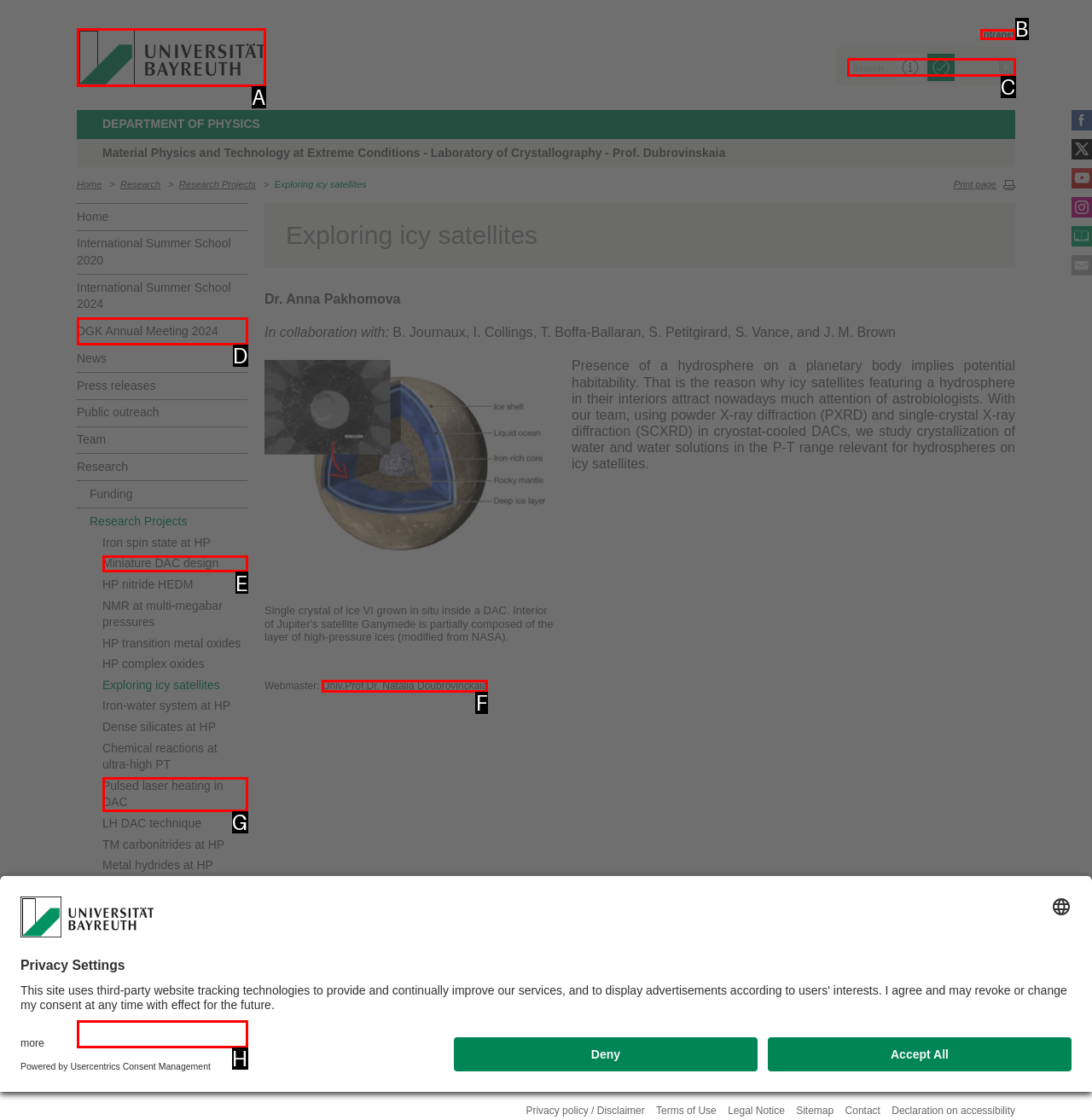Match the element description: Pulsed laser heating in DAC to the correct HTML element. Answer with the letter of the selected option.

G